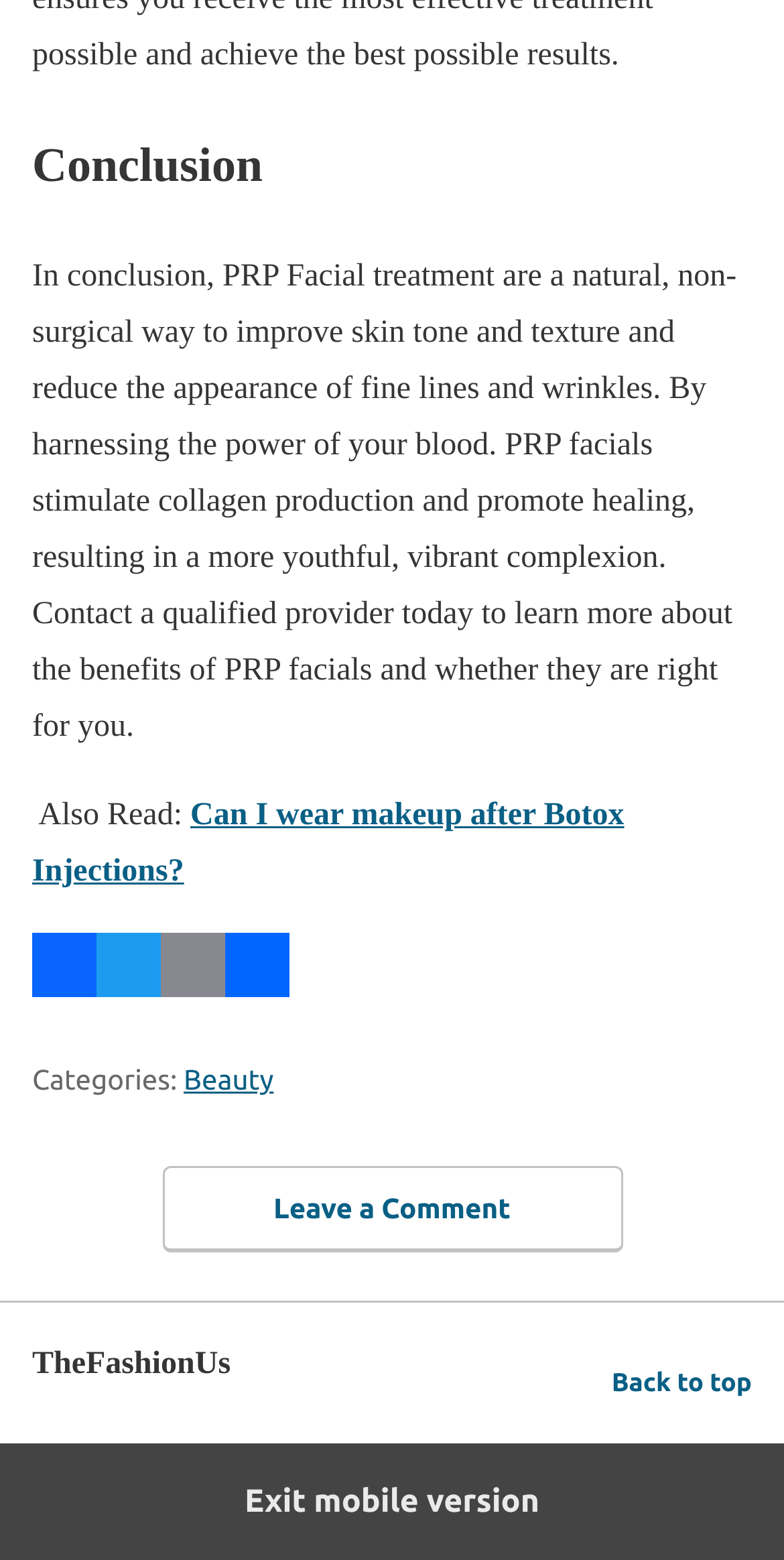For the following element description, predict the bounding box coordinates in the format (top-left x, top-left y, bottom-right x, bottom-right y). All values should be floating point numbers between 0 and 1. Description: About Us

None